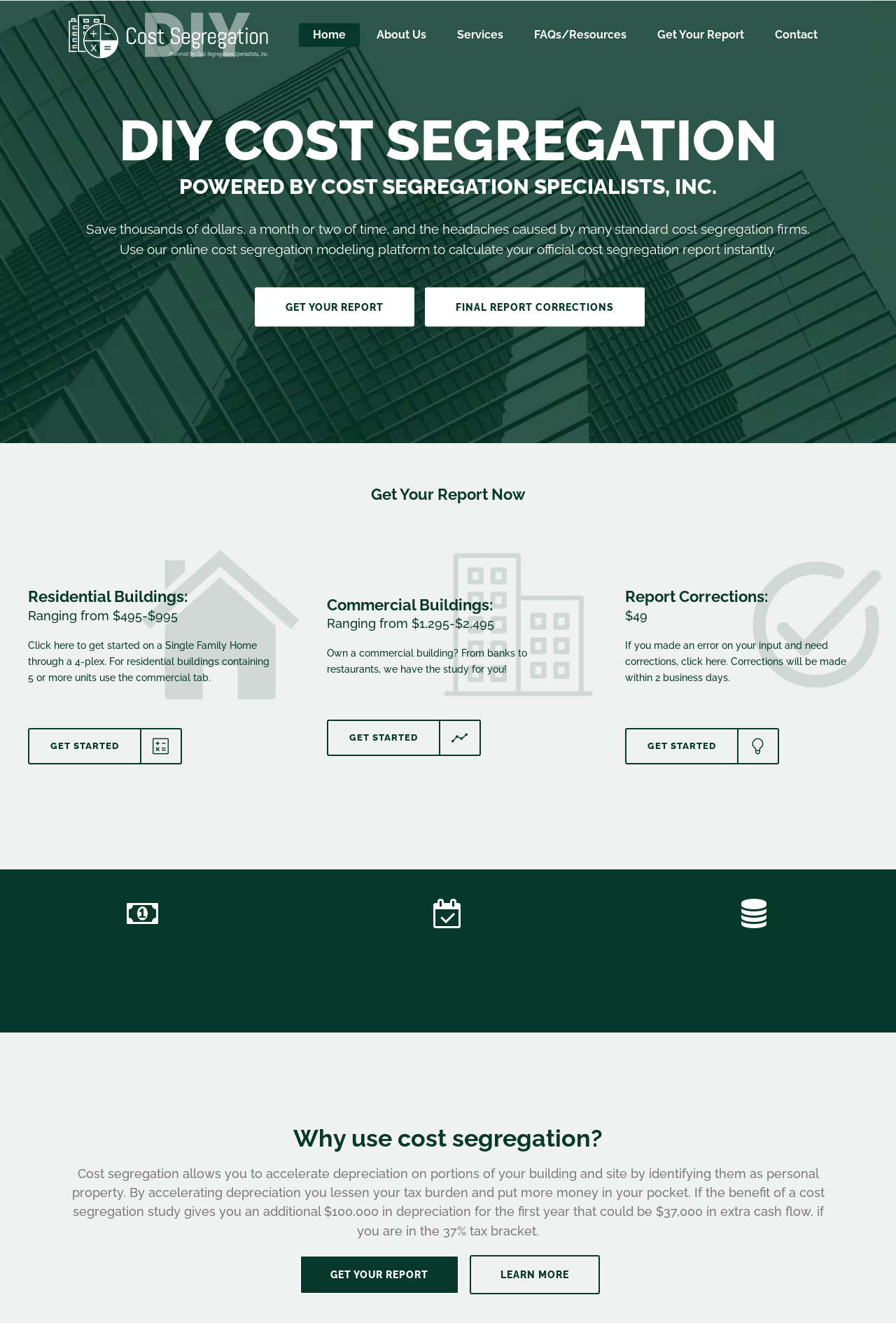Using the given description, provide the bounding box coordinates formatted as (top-left x, top-left y, bottom-right x, bottom-right y), with all values being floating point numbers between 0 and 1. Description: Services

[0.495, 0.0, 0.577, 0.053]